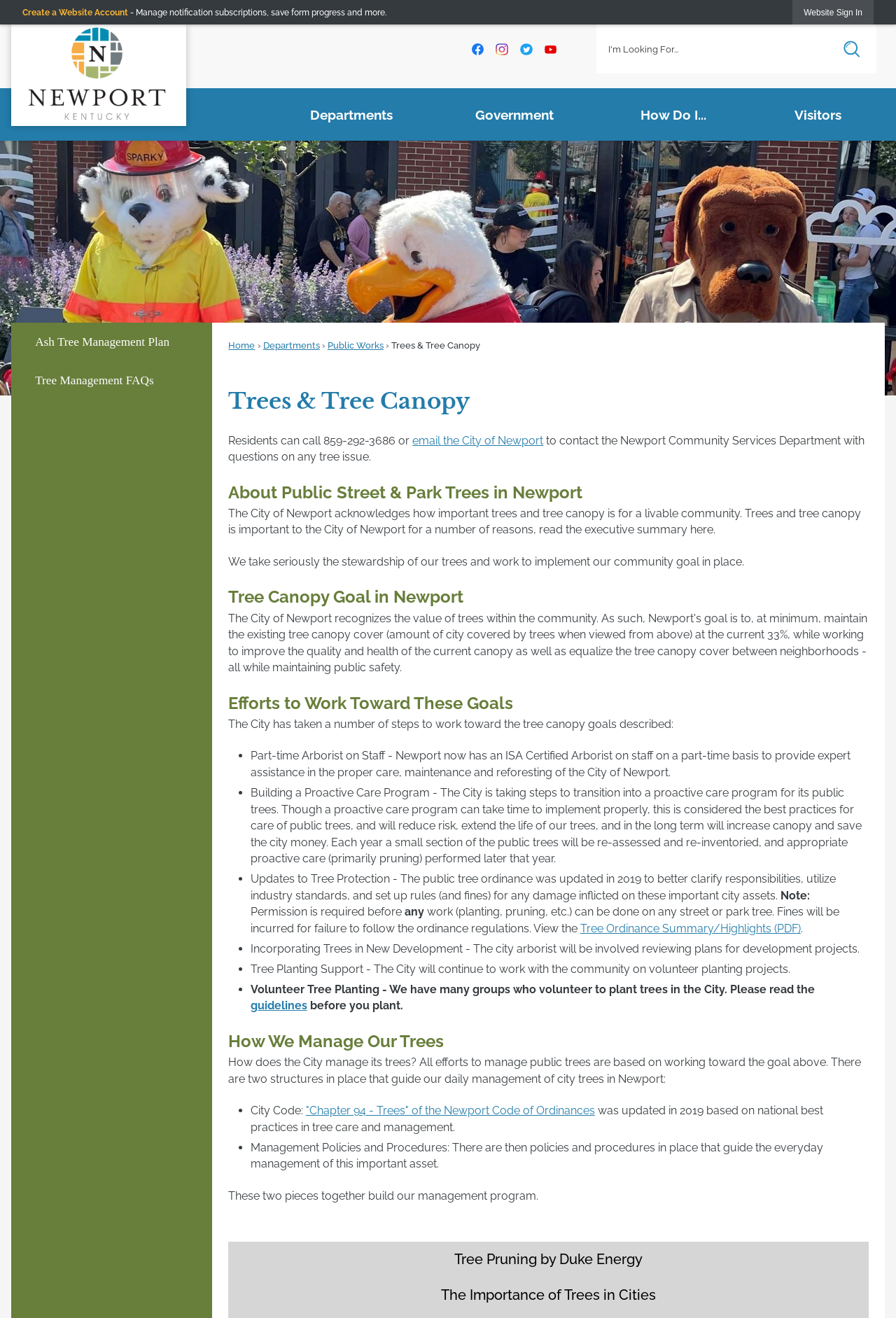Select the bounding box coordinates of the element I need to click to carry out the following instruction: "View all events".

None